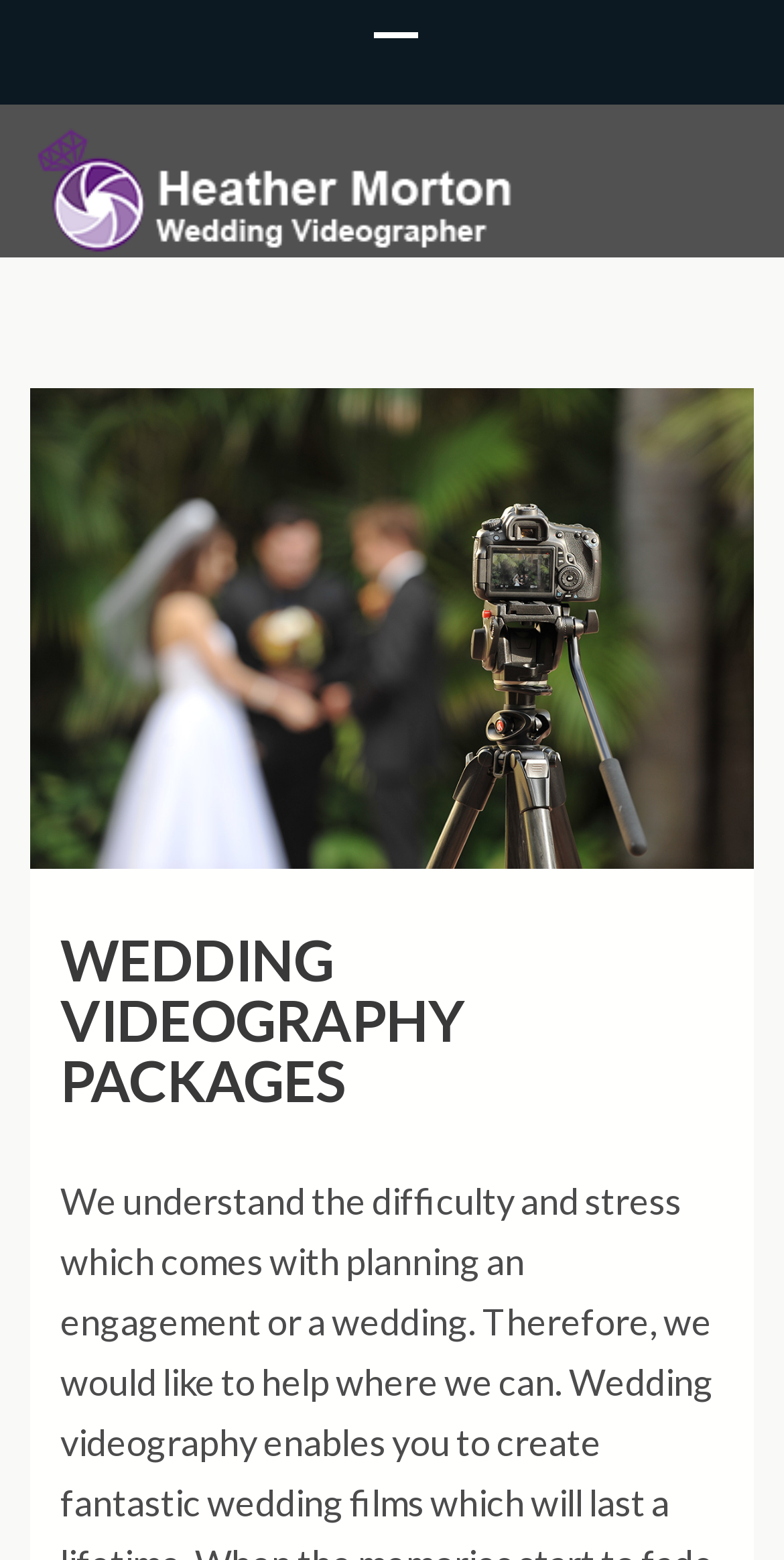Please give a concise answer to this question using a single word or phrase: 
How many links are there in the top section of the webpage?

2